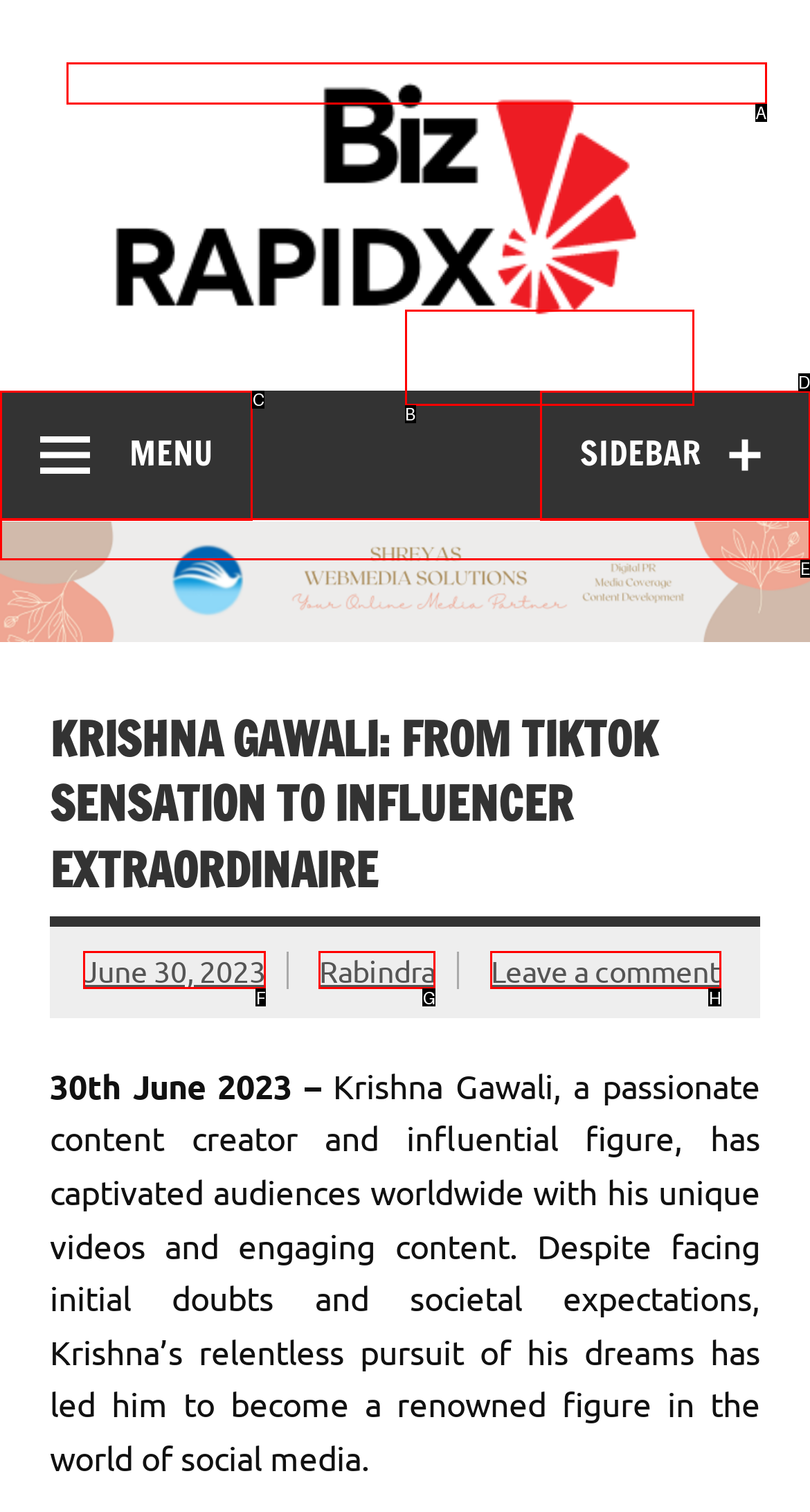Indicate which HTML element you need to click to complete the task: View the article published on June 30, 2023. Provide the letter of the selected option directly.

F